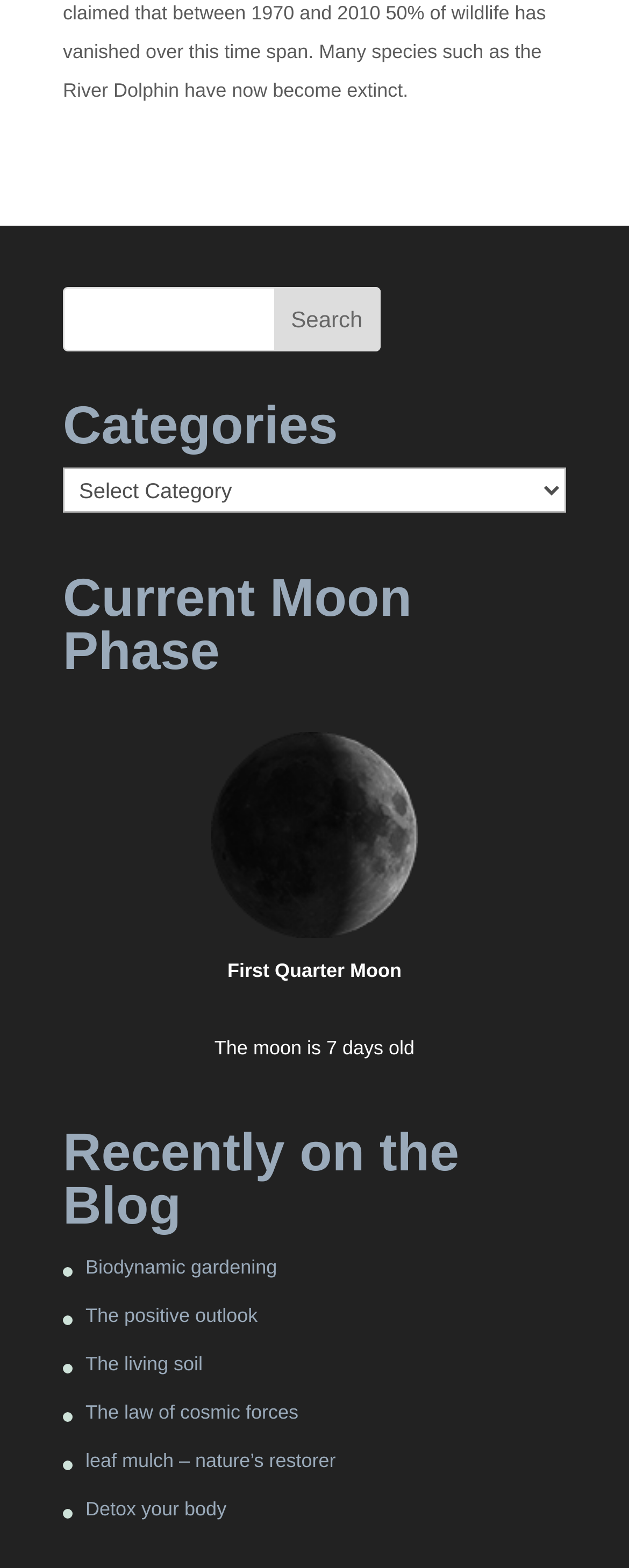What is the current moon phase? Observe the screenshot and provide a one-word or short phrase answer.

First Quarter Moon